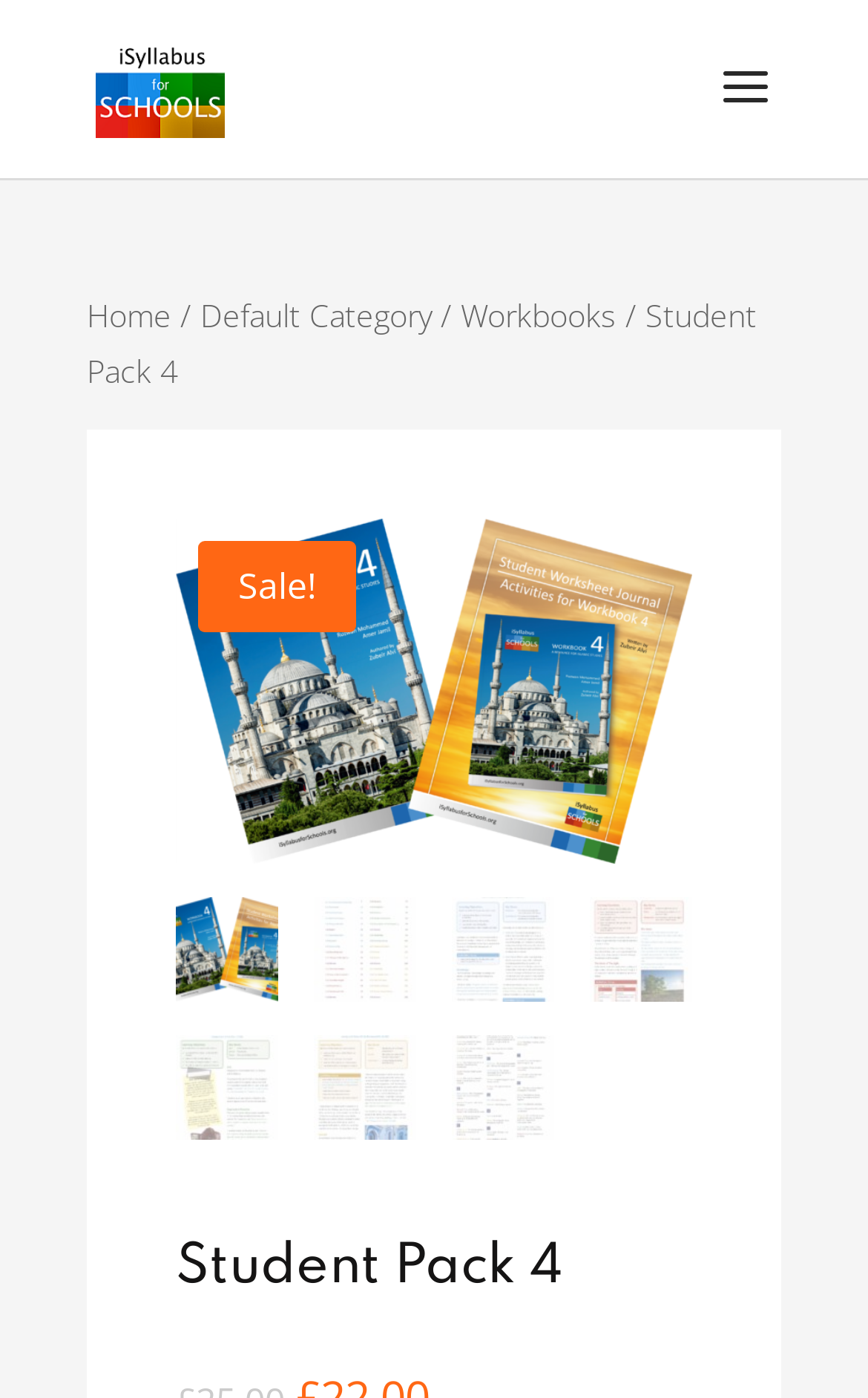Please answer the following question using a single word or phrase: 
How many images are displayed on the page?

7